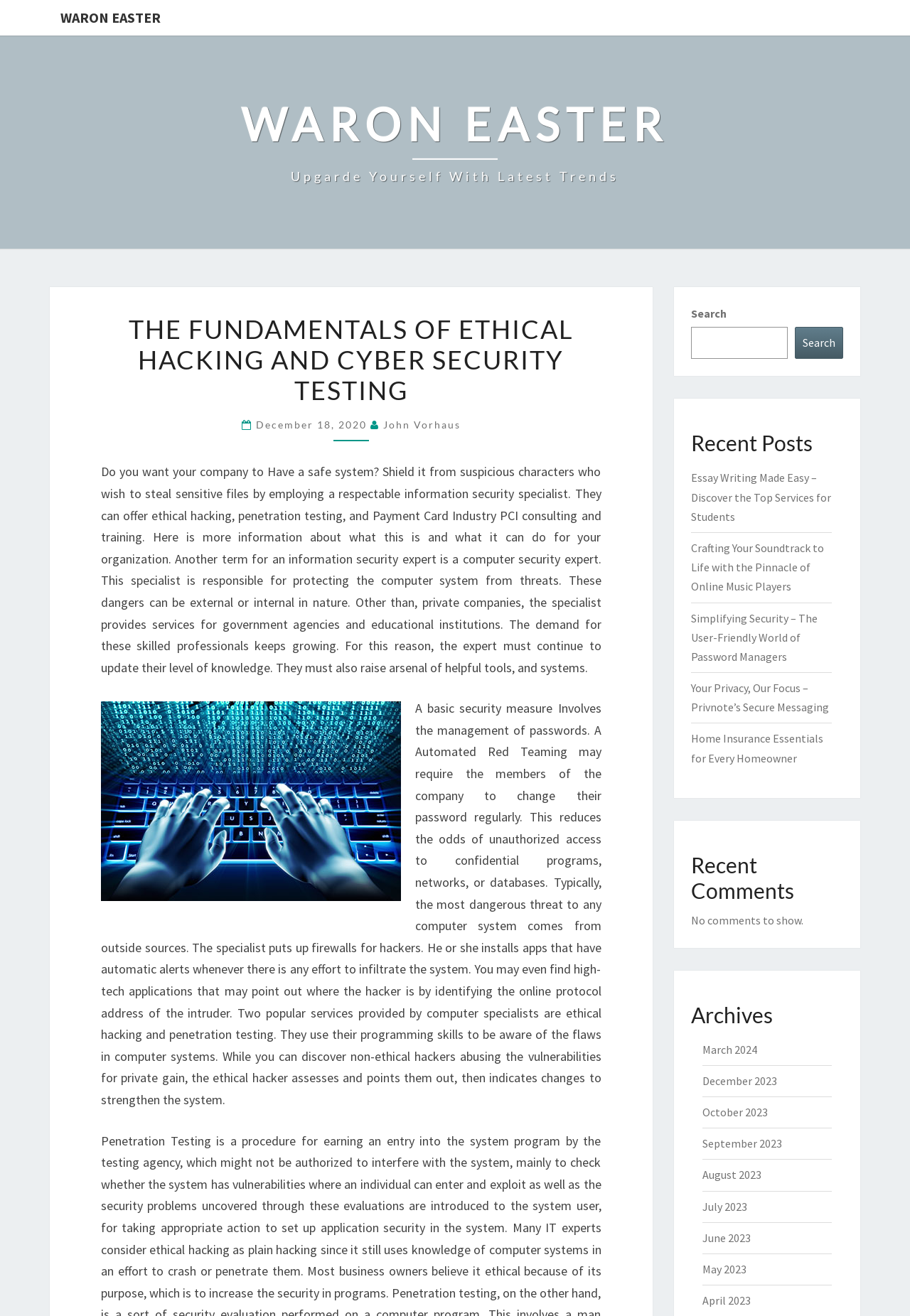Please provide a comprehensive response to the question based on the details in the image: What is the purpose of a computer security expert?

According to the webpage, a computer security expert is responsible for protecting the computer system from threats, which can be external or internal in nature. They provide services for private companies, government agencies, and educational institutions, and their demand is growing.